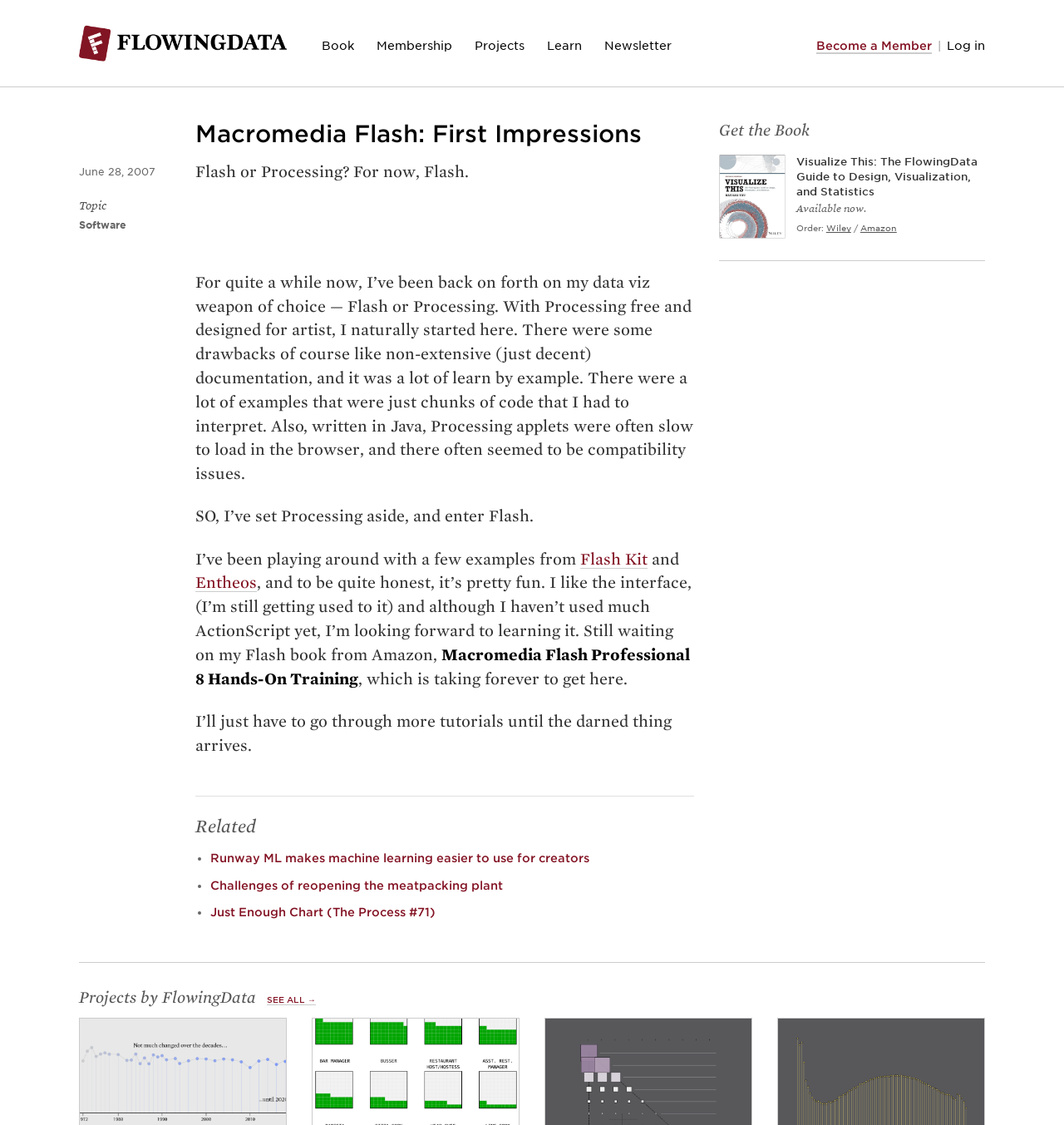Locate the bounding box coordinates of the clickable element to fulfill the following instruction: "Click on the 'SEE ALL →' link". Provide the coordinates as four float numbers between 0 and 1 in the format [left, top, right, bottom].

[0.251, 0.885, 0.297, 0.894]